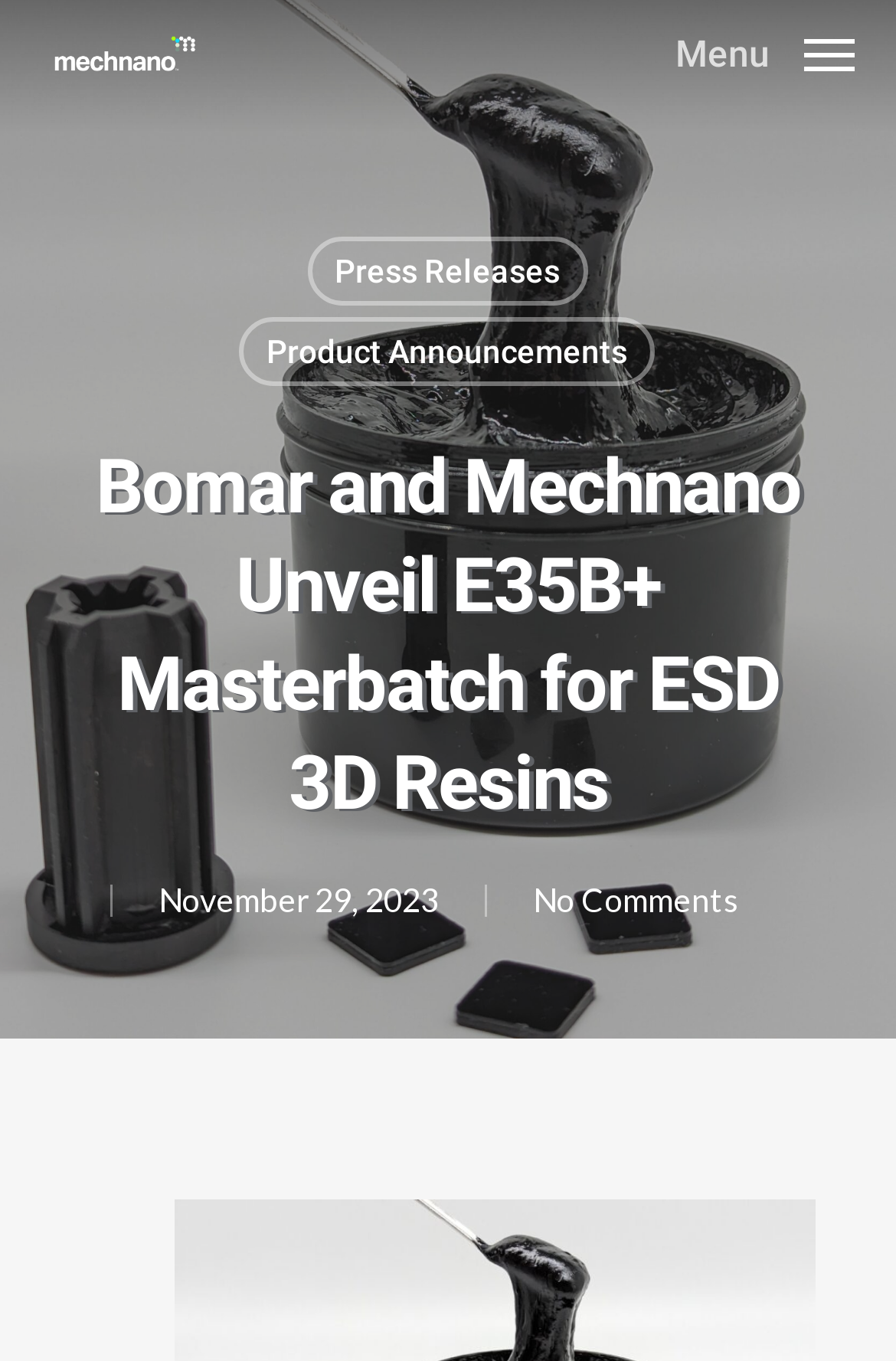What is the purpose of the link at the top right corner?
From the image, respond using a single word or phrase.

Navigation Menu